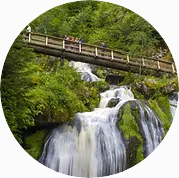Please reply with a single word or brief phrase to the question: 
What is the color of the moss on the rocks?

Vibrant green